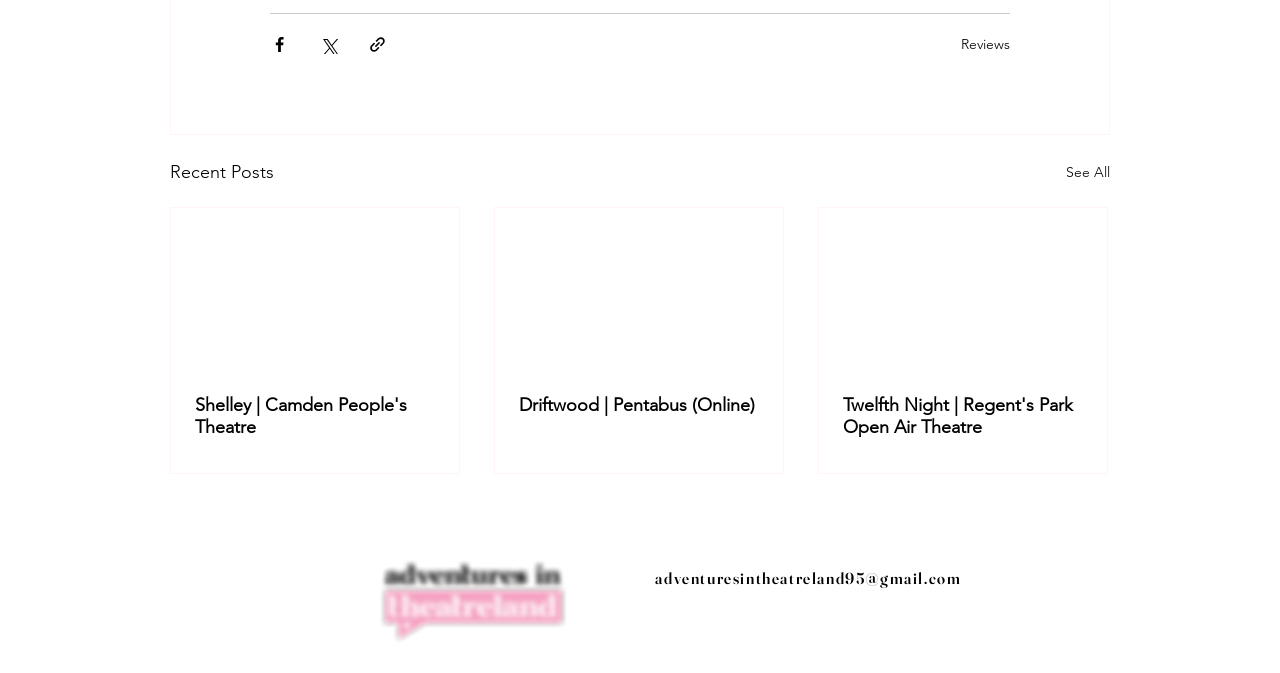Locate the coordinates of the bounding box for the clickable region that fulfills this instruction: "Read reviews".

[0.751, 0.051, 0.789, 0.078]